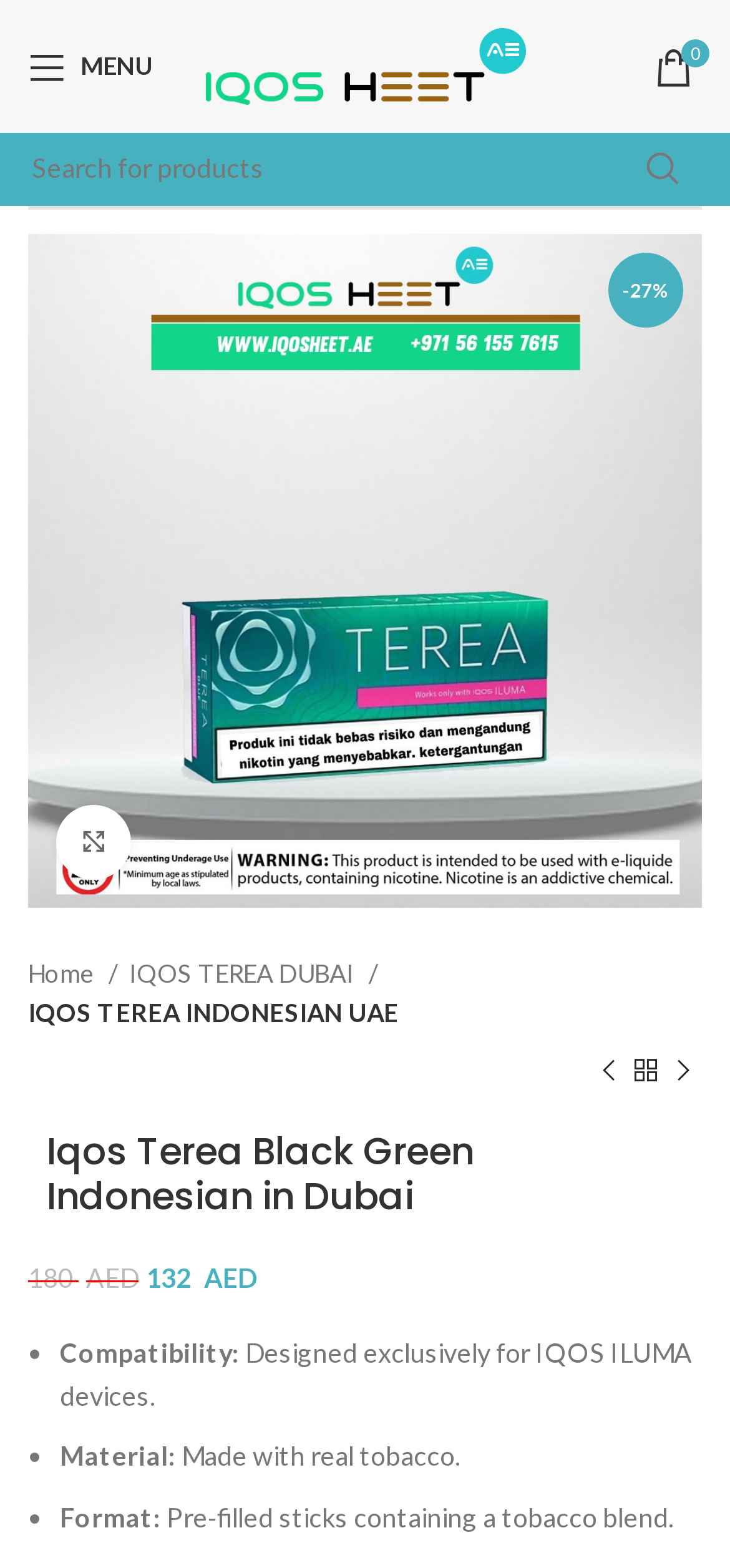Elaborate on the different components and information displayed on the webpage.

This webpage is about IQOS TEREA Black Green Indonesian in Dubai, a product designed exclusively for IQOS ILUMA devices. At the top left, there is a link to open the mobile menu, accompanied by the text "MENU". Next to it, there is a link to "IQOS HEETS UAE" with an associated image. On the top right, there is a search bar with a textbox and a search button.

Below the search bar, there is a large image of the product, taking up most of the width of the page. Above the image, there is a notification indicating a 27% discount. To the right of the image, there is a link to enlarge the image.

Underneath the image, there is a breadcrumb navigation menu showing the product's category hierarchy. Below the navigation menu, there are links to previous and next products.

The product's title, "Iqos Terea Black Green Indonesian in Dubai", is displayed prominently in a heading. The original and current prices of the product are shown below the title, with the current price being 132 AED.

The product's details are listed in a bullet-point format, including its compatibility, material, and format. The compatibility is described as being designed exclusively for IQOS ILUMA devices. The material is made with real tobacco, and the format is pre-filled sticks containing a tobacco blend.